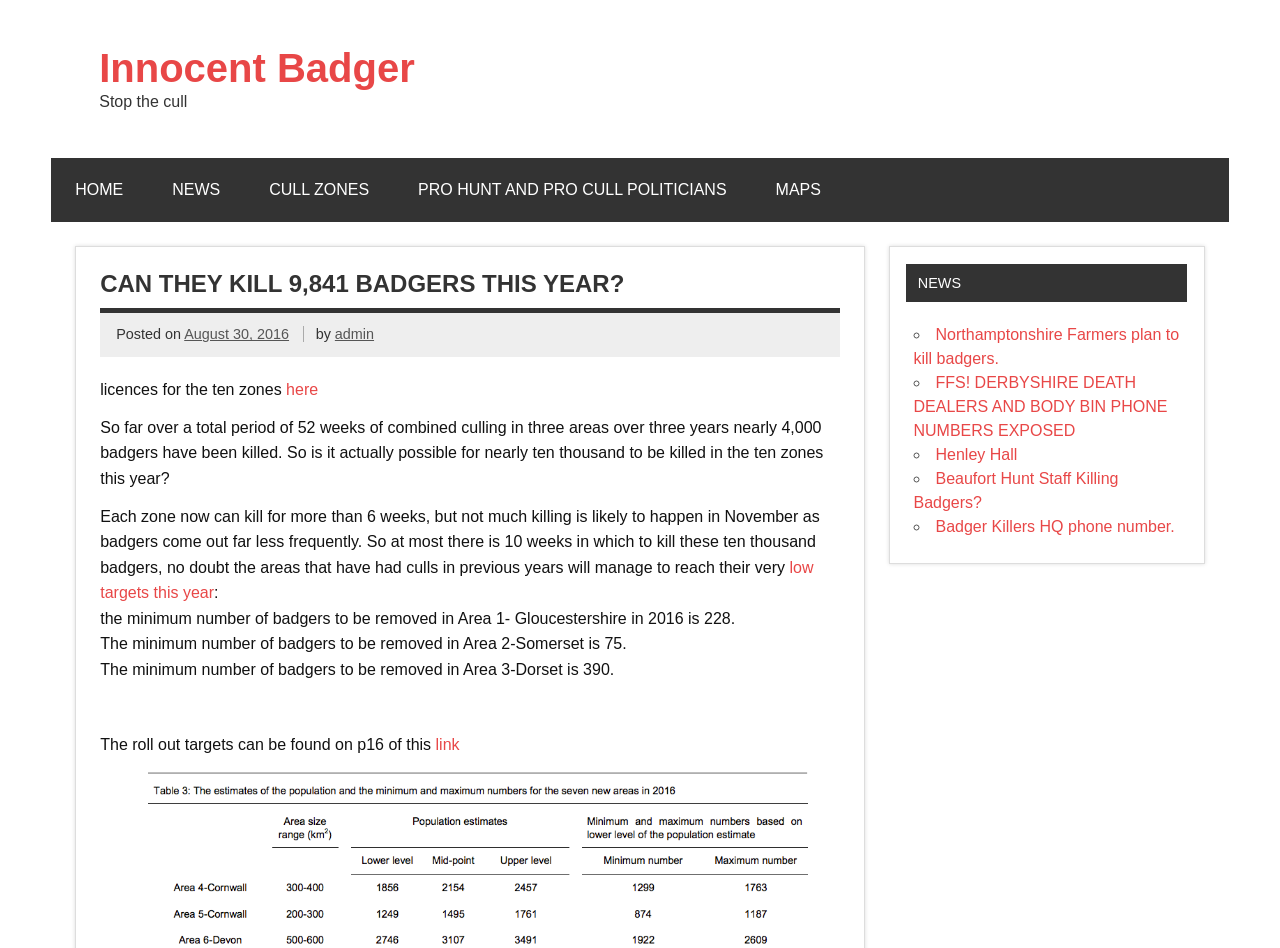Given the content of the image, can you provide a detailed answer to the question?
What can be found on p16 of a certain link?

This information can be found in the main content of the webpage, where it says 'The roll out targets can be found on p16 of this link'.